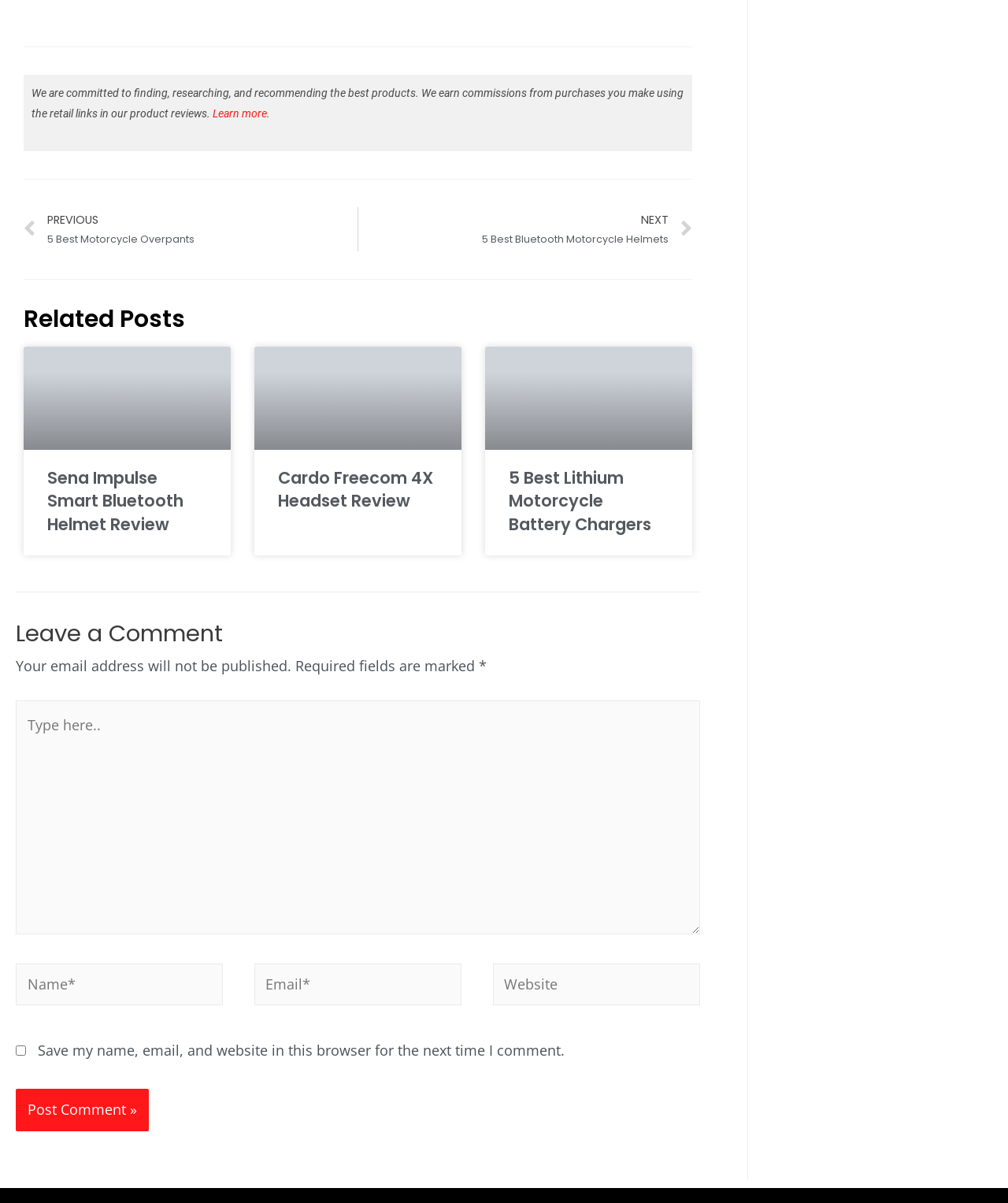Please identify the bounding box coordinates of the element I should click to complete this instruction: 'Type in the comment box'. The coordinates should be given as four float numbers between 0 and 1, like this: [left, top, right, bottom].

[0.016, 0.582, 0.695, 0.777]